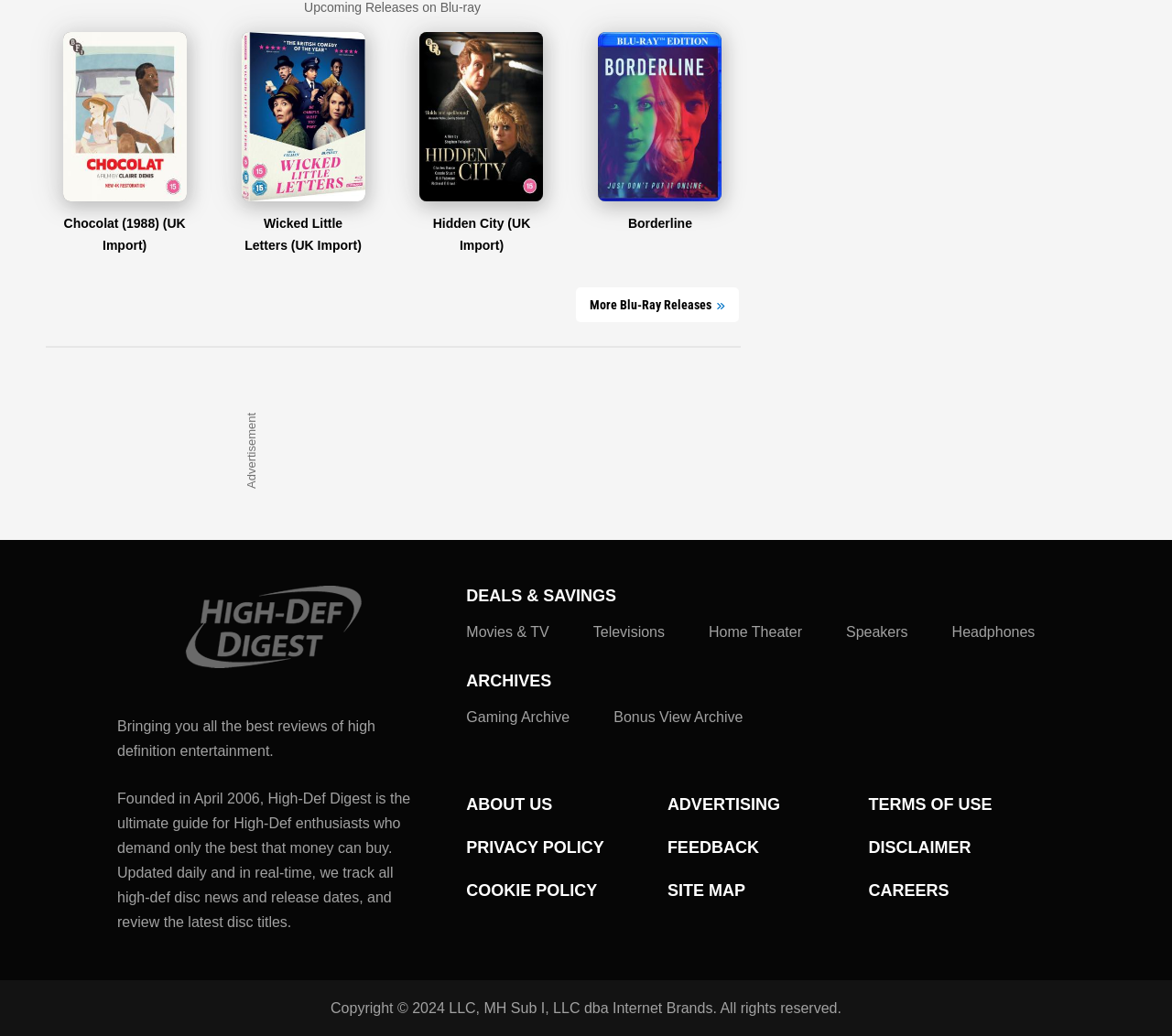Please provide a brief answer to the following inquiry using a single word or phrase:
How many upcoming Blu-ray releases are shown?

4